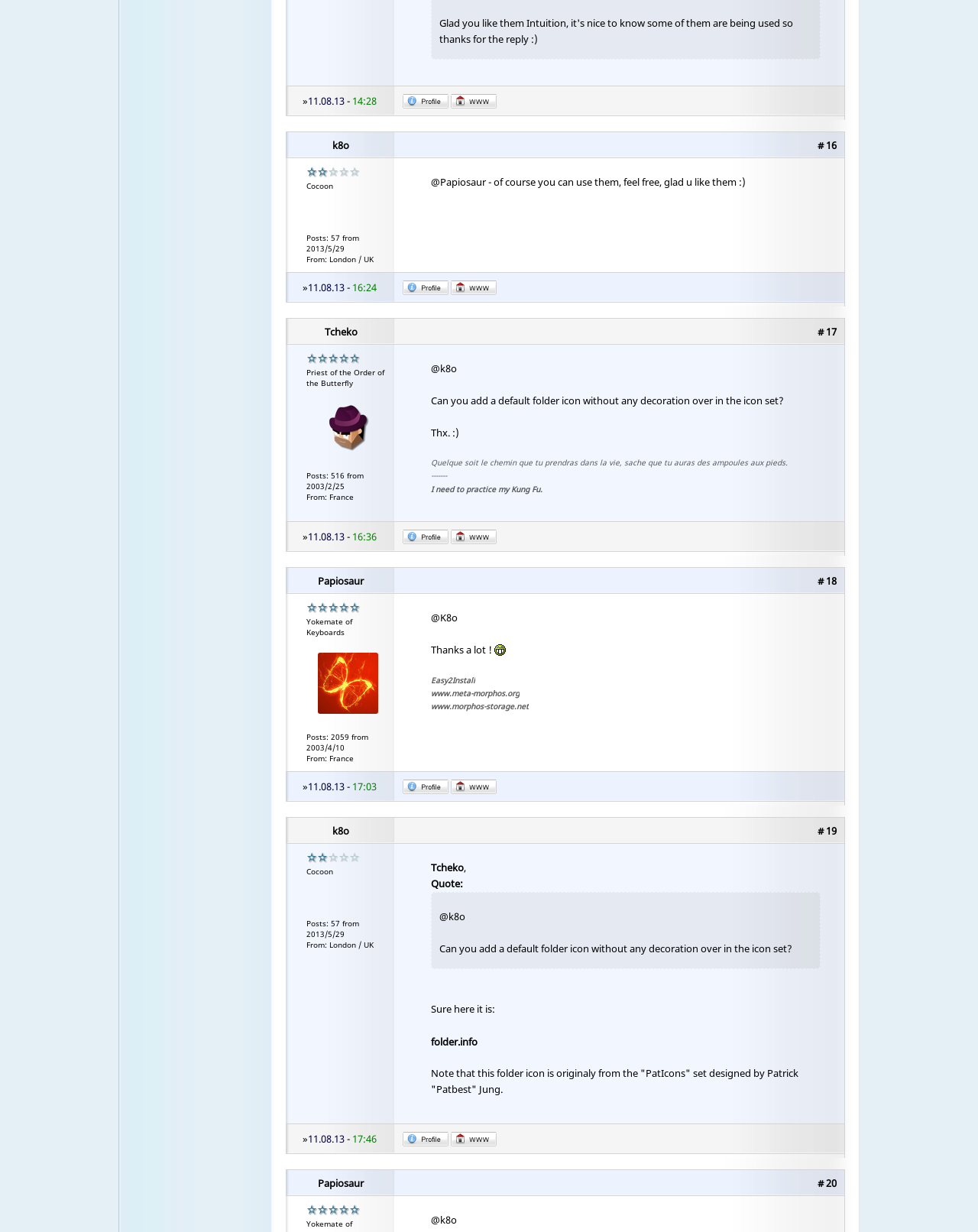What is the text of the post with the image 'Yokemate of Keyboards'? Refer to the image and provide a one-word or short phrase answer.

Thanks a lot!